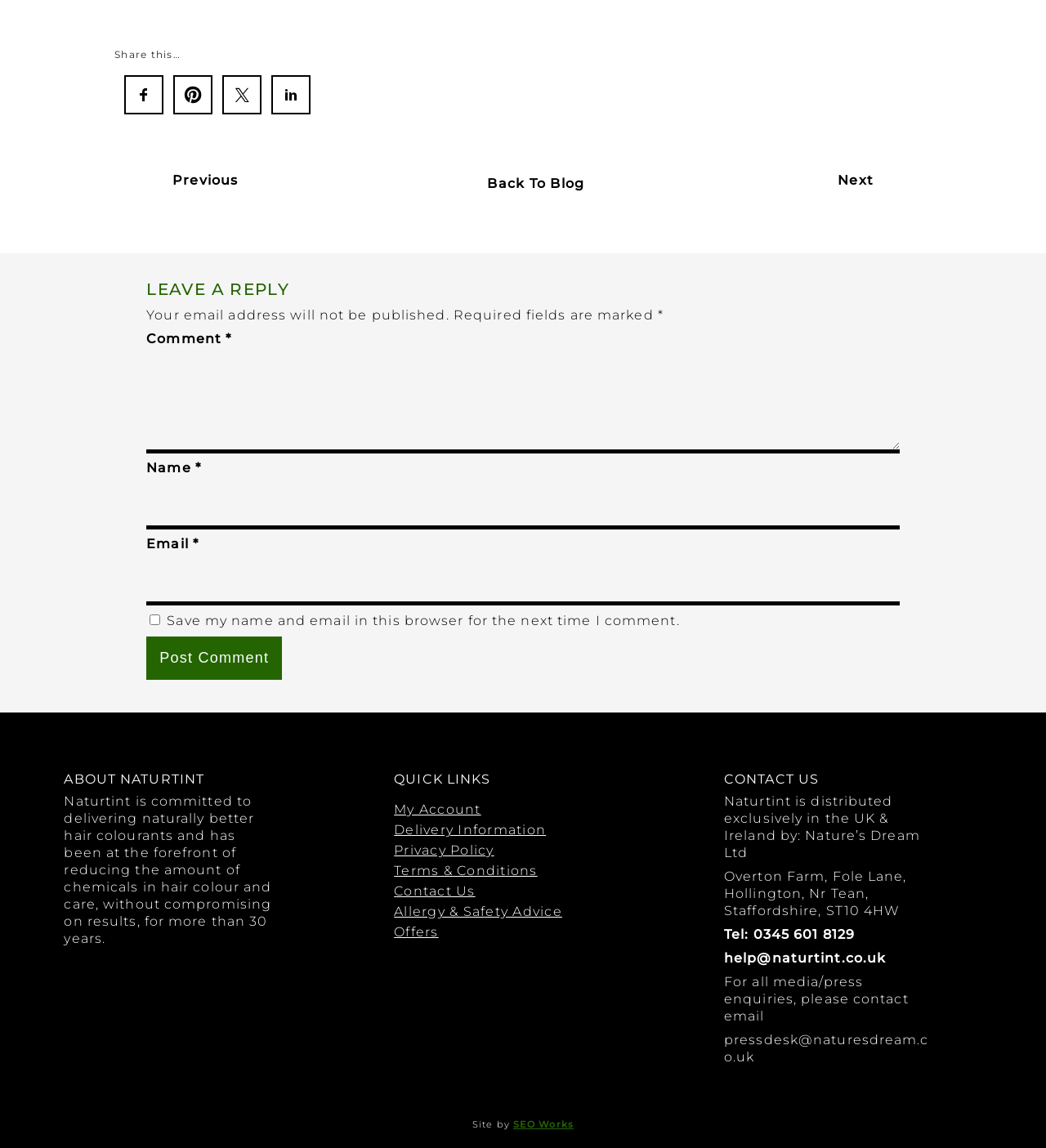Show me the bounding box coordinates of the clickable region to achieve the task as per the instruction: "Click the 'Post Comment' button".

[0.14, 0.554, 0.27, 0.592]